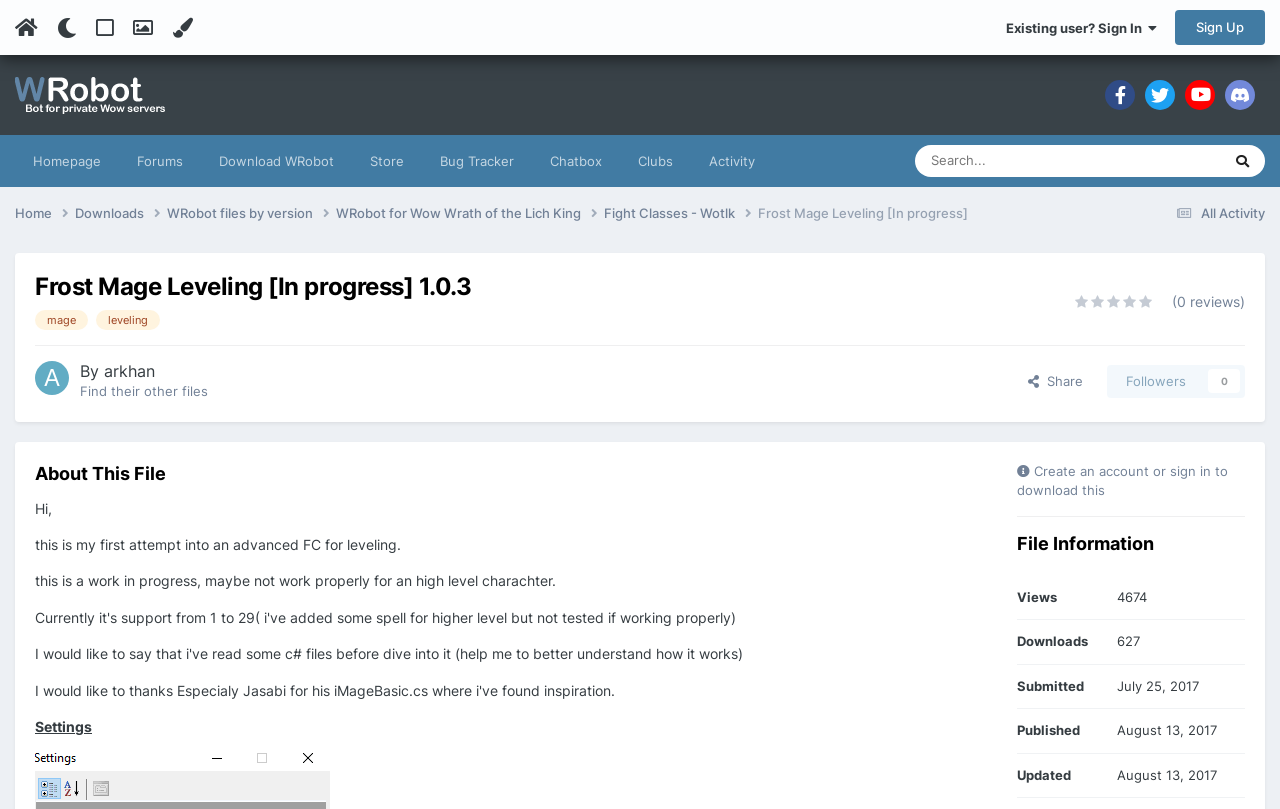Provide the bounding box coordinates of the area you need to click to execute the following instruction: "Sign in".

[0.786, 0.025, 0.904, 0.045]